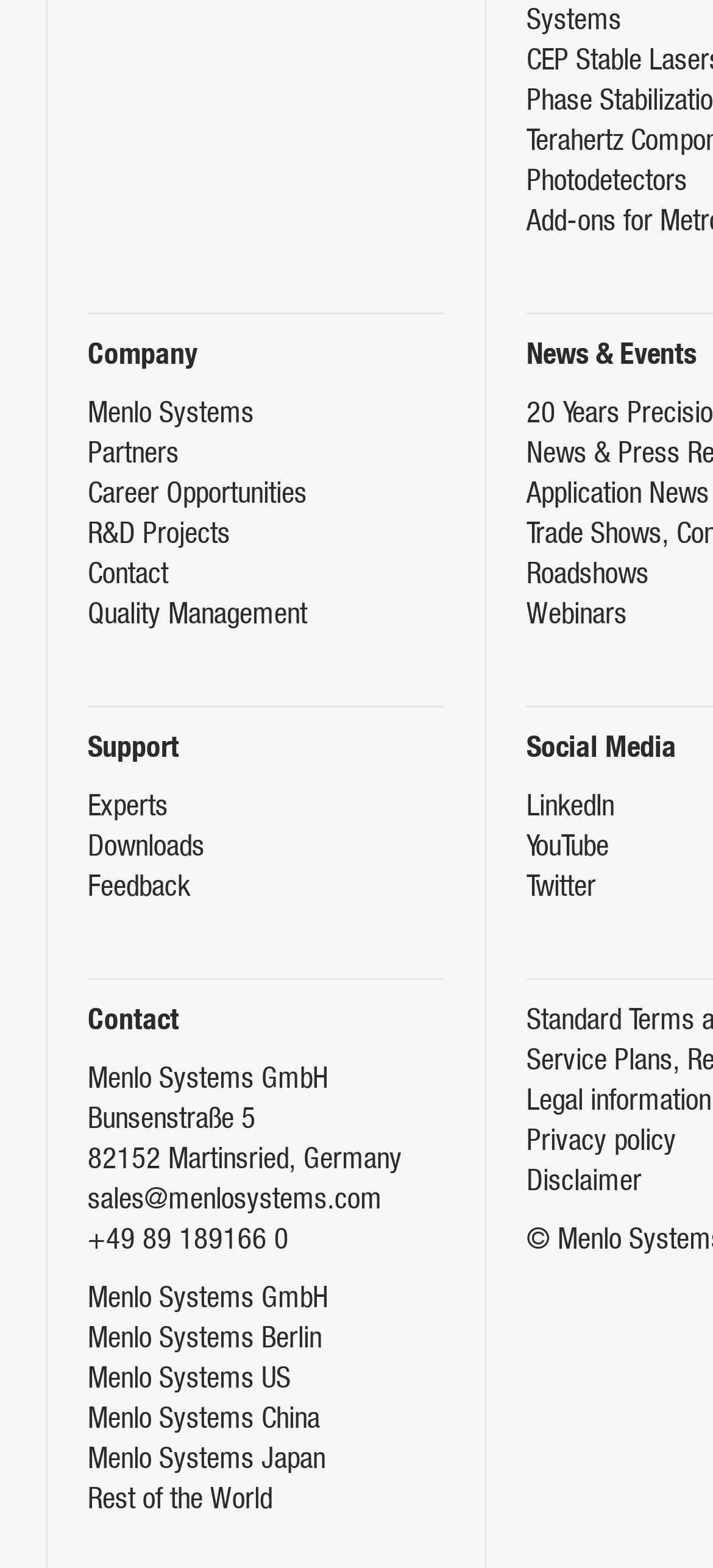With reference to the image, please provide a detailed answer to the following question: What is the company name?

The company name can be found in the top-left corner of the webpage, where it is written as 'Menlo Systems GmbH'.